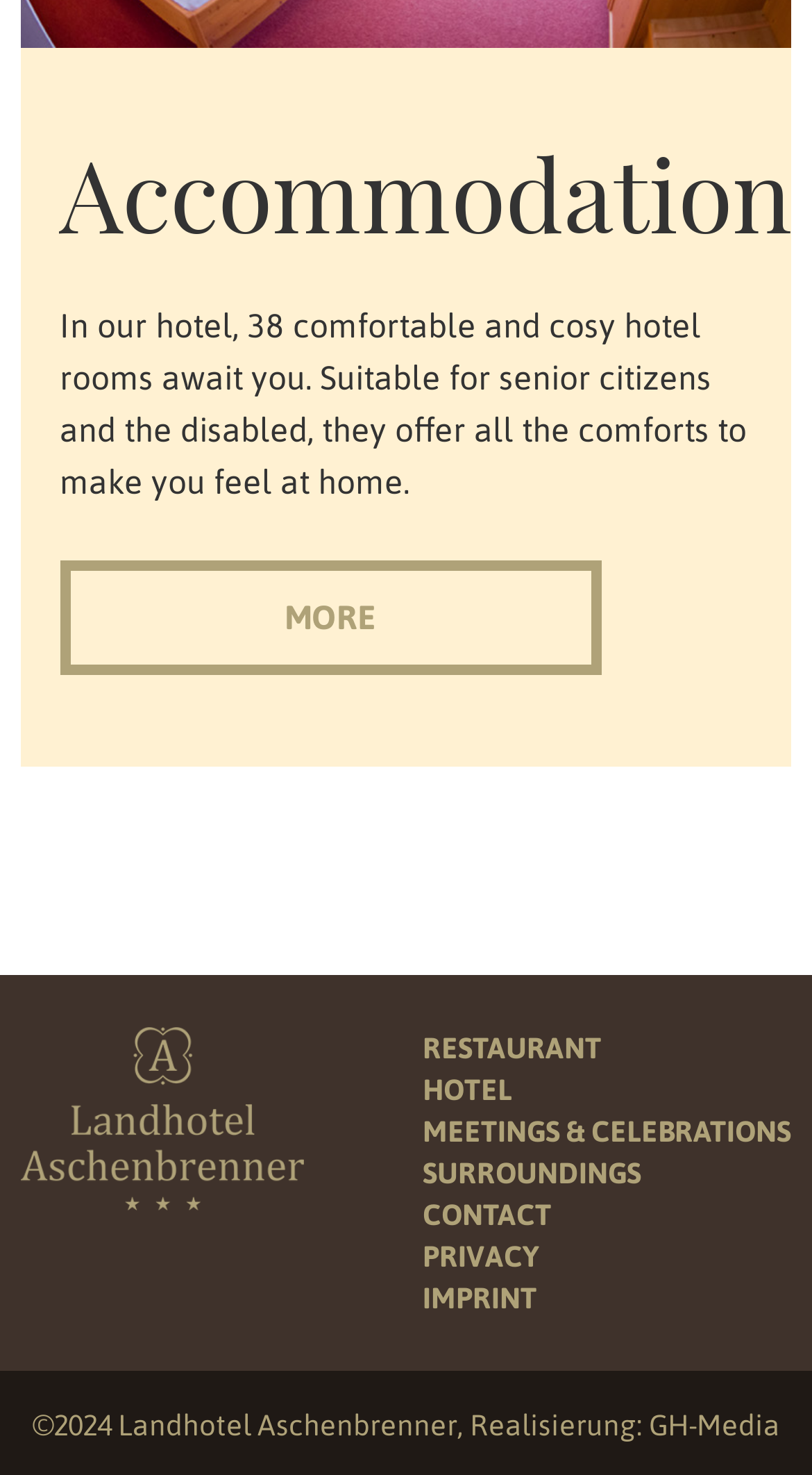Identify the bounding box for the element characterized by the following description: "Meetings & Celebrations".

[0.521, 0.756, 0.974, 0.778]